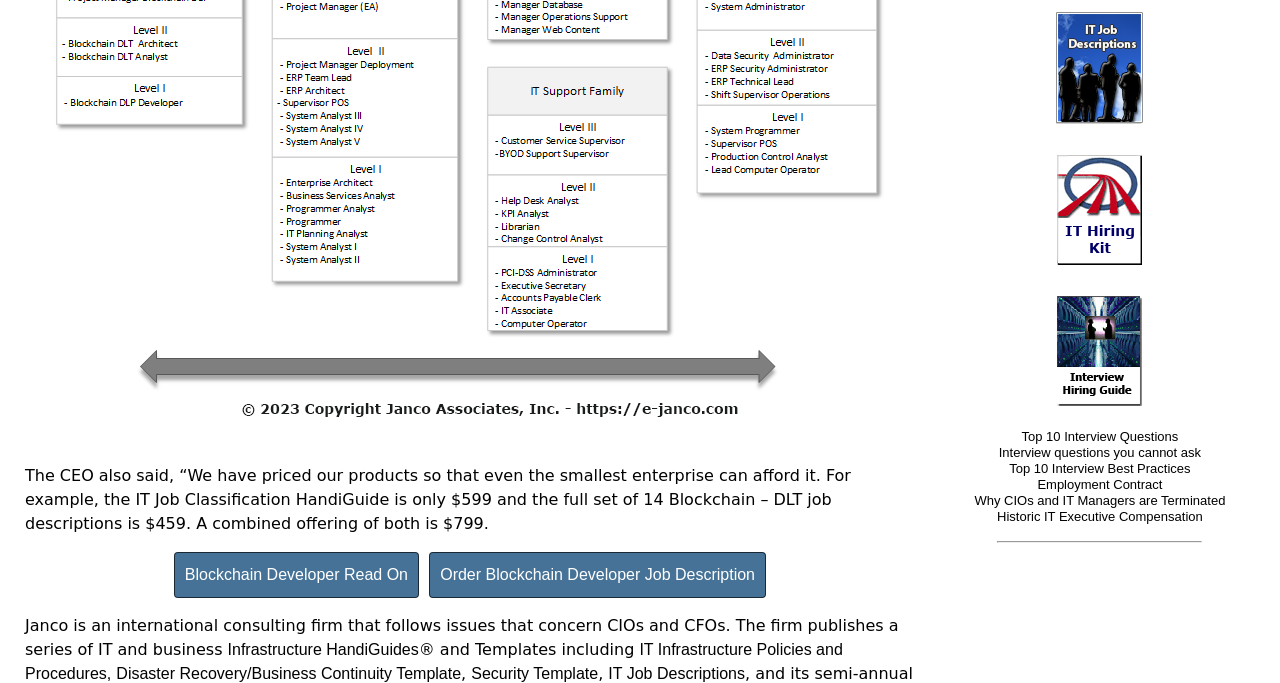Could you indicate the bounding box coordinates of the region to click in order to complete this instruction: "View IT Job Descriptions".

[0.475, 0.974, 0.582, 0.999]